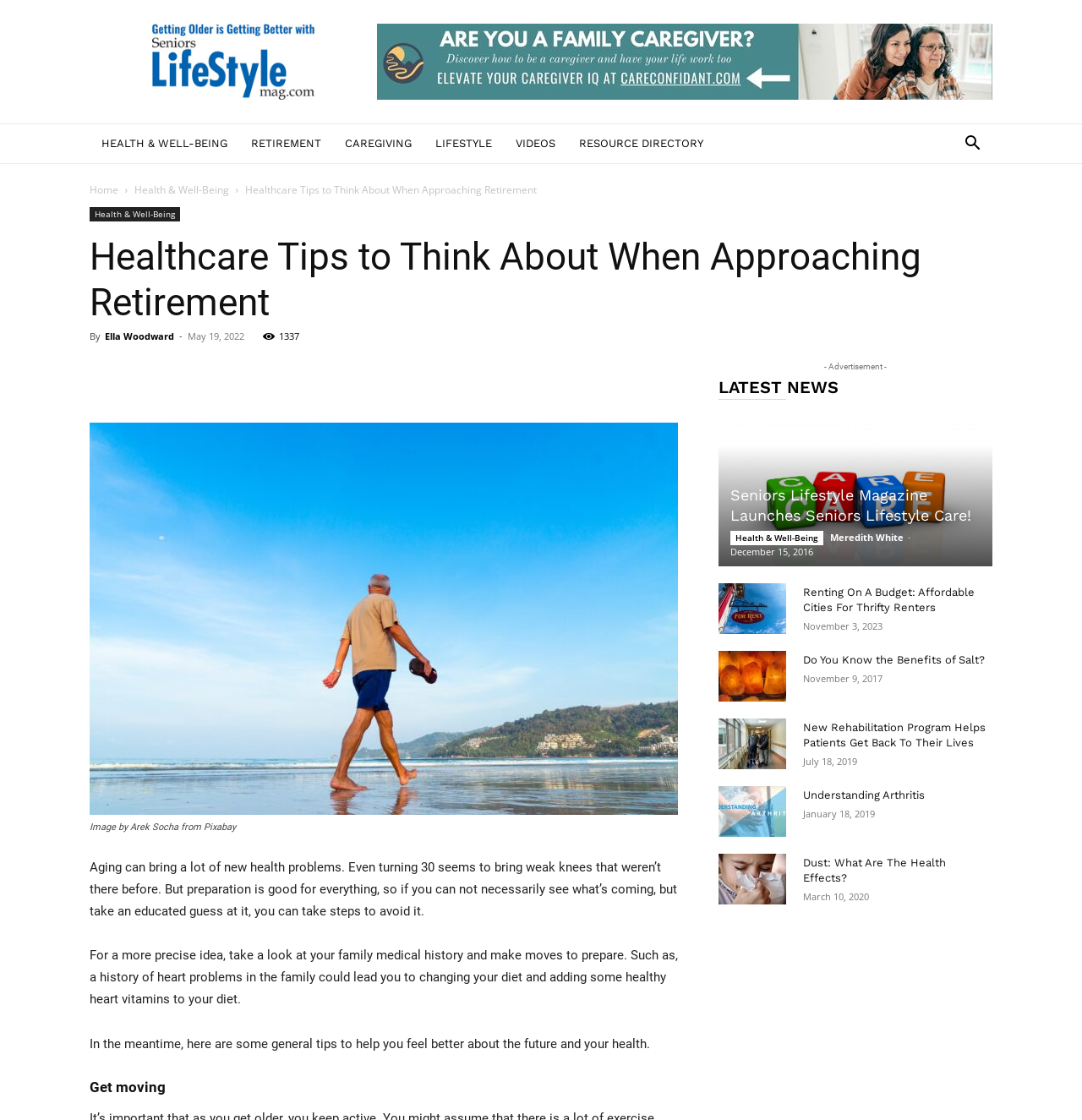Analyze and describe the webpage in a detailed narrative.

This webpage is about Seniors Lifestyle Magazine, focusing on health and well-being, particularly healthcare tips for retirement. At the top, there is a banner image with the text "Got aging parents at home?" and a navigation menu with links to different categories such as Health & Well-being, Retirement, Caregiving, Lifestyle, and Videos.

Below the navigation menu, there is a search button and a link to the home page. The main content of the webpage is an article titled "Healthcare Tips to Think About When Approaching Retirement" by Ella Woodward. The article discusses the importance of preparation for health problems that come with aging and provides some general tips to help individuals feel better about their future and health.

To the right of the article, there is a section with a heading "LATEST NEWS" that features several news articles with images, titles, and dates. These articles cover various topics related to seniors' lifestyle, such as affordable rent, salt therapy, rehabilitation programs, arthritis, and dust's health effects.

At the bottom of the webpage, there is an advertisement section with a heading "- Advertisement -". Overall, the webpage is well-organized, with clear headings and concise text, making it easy to navigate and read.